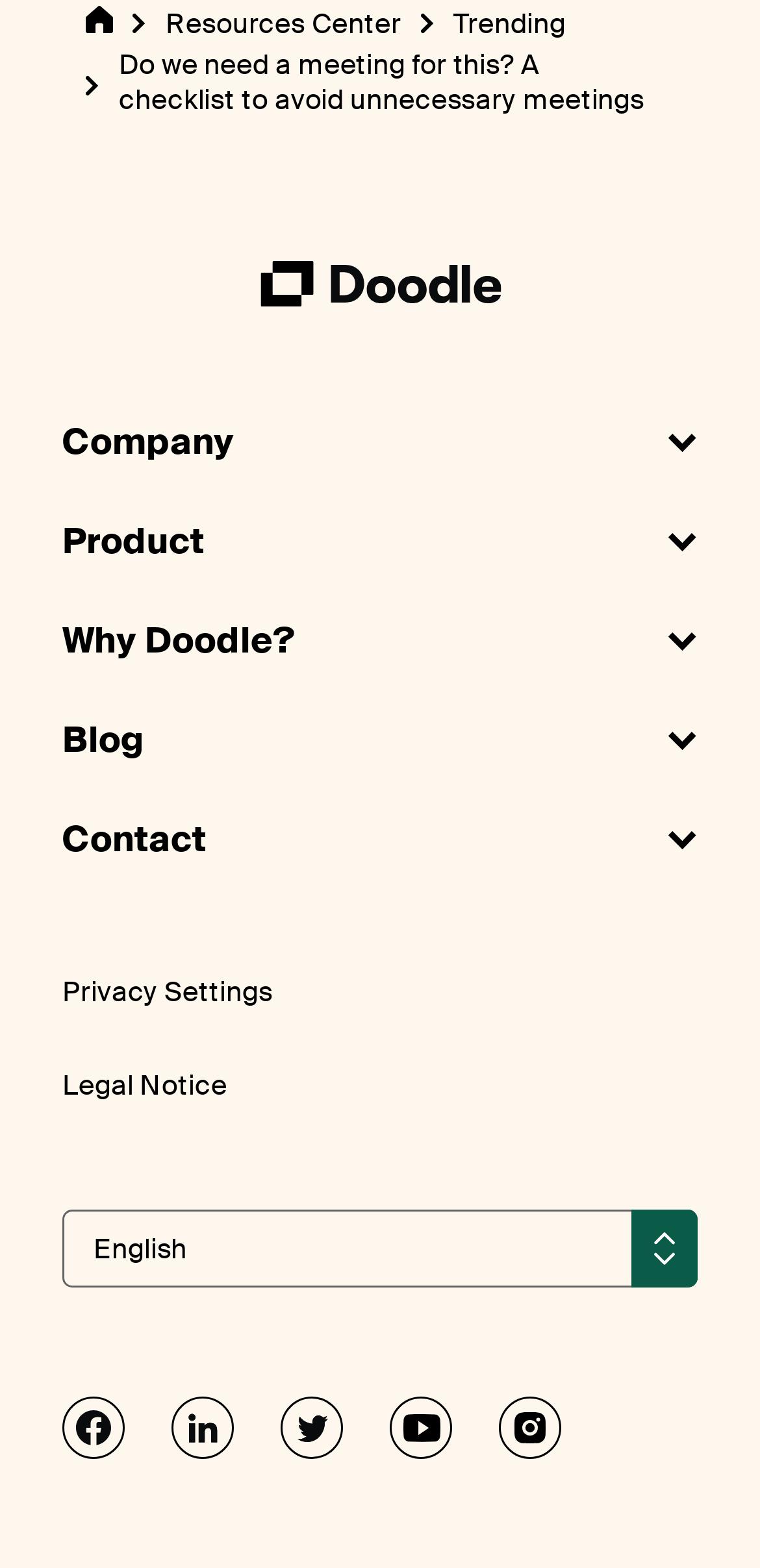Please identify the bounding box coordinates of the element that needs to be clicked to execute the following command: "click on Privacy Settings". Provide the bounding box using four float numbers between 0 and 1, formatted as [left, top, right, bottom].

[0.082, 0.622, 0.358, 0.642]